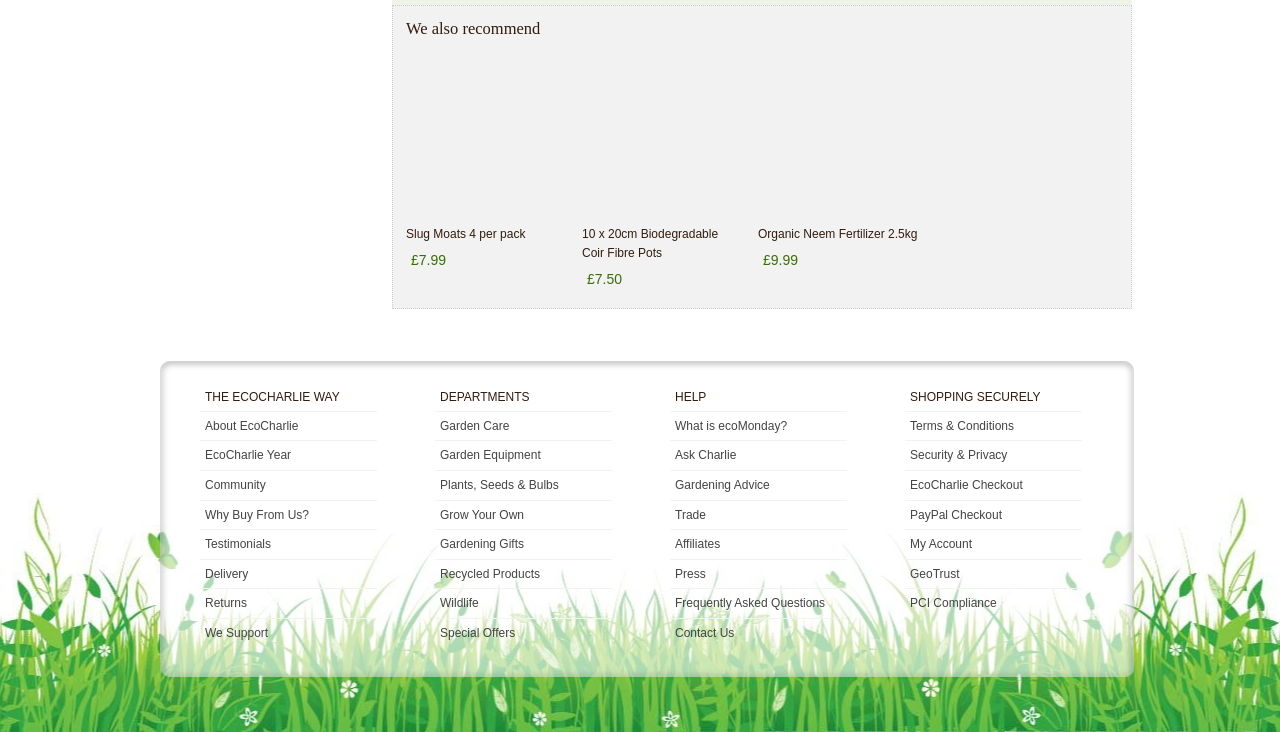Determine the coordinates of the bounding box for the clickable area needed to execute this instruction: "Check the price of 10 x 20cm Biodegradable Coir Fibre Pots".

[0.459, 0.37, 0.486, 0.392]